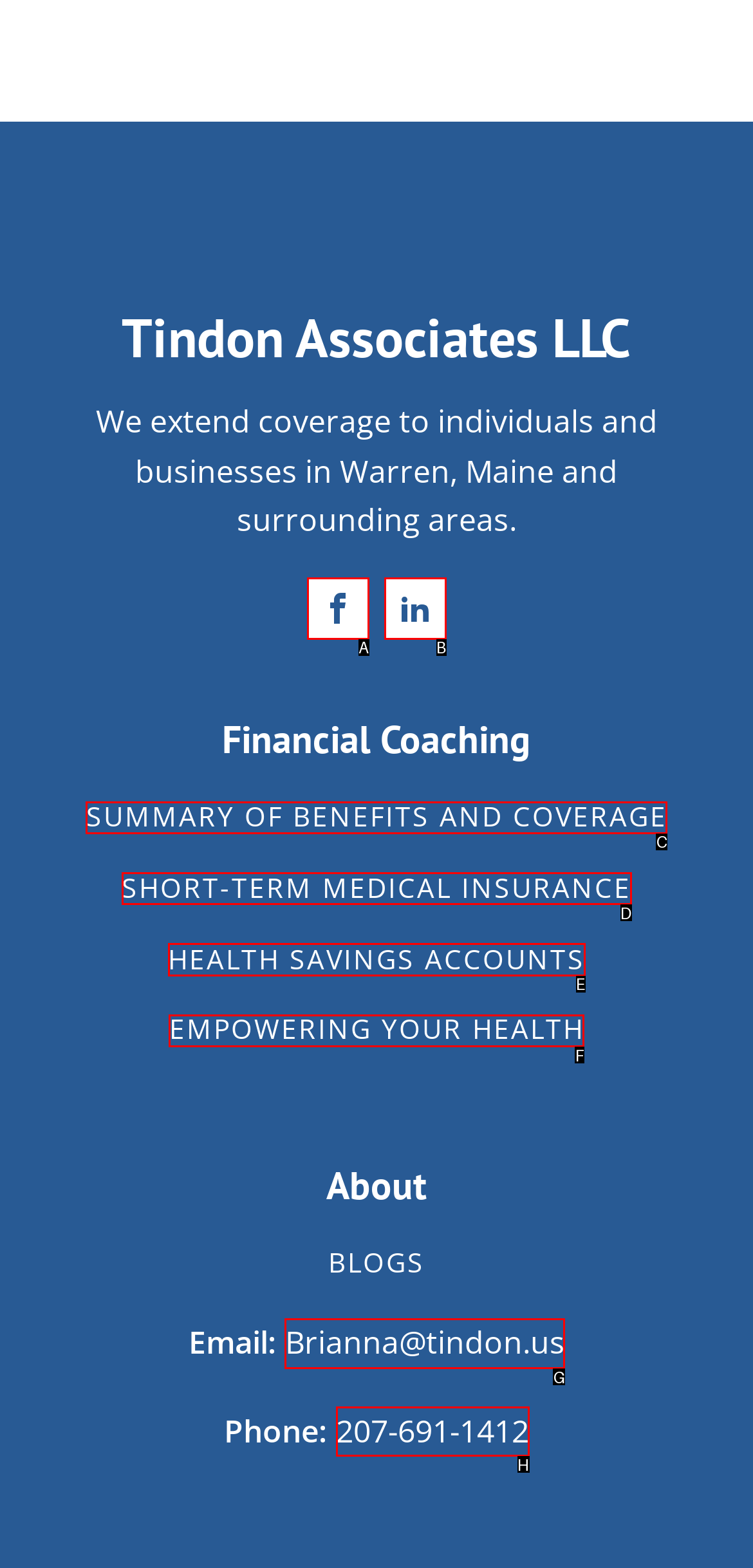Select the UI element that should be clicked to execute the following task: Contact via Email
Provide the letter of the correct choice from the given options.

G